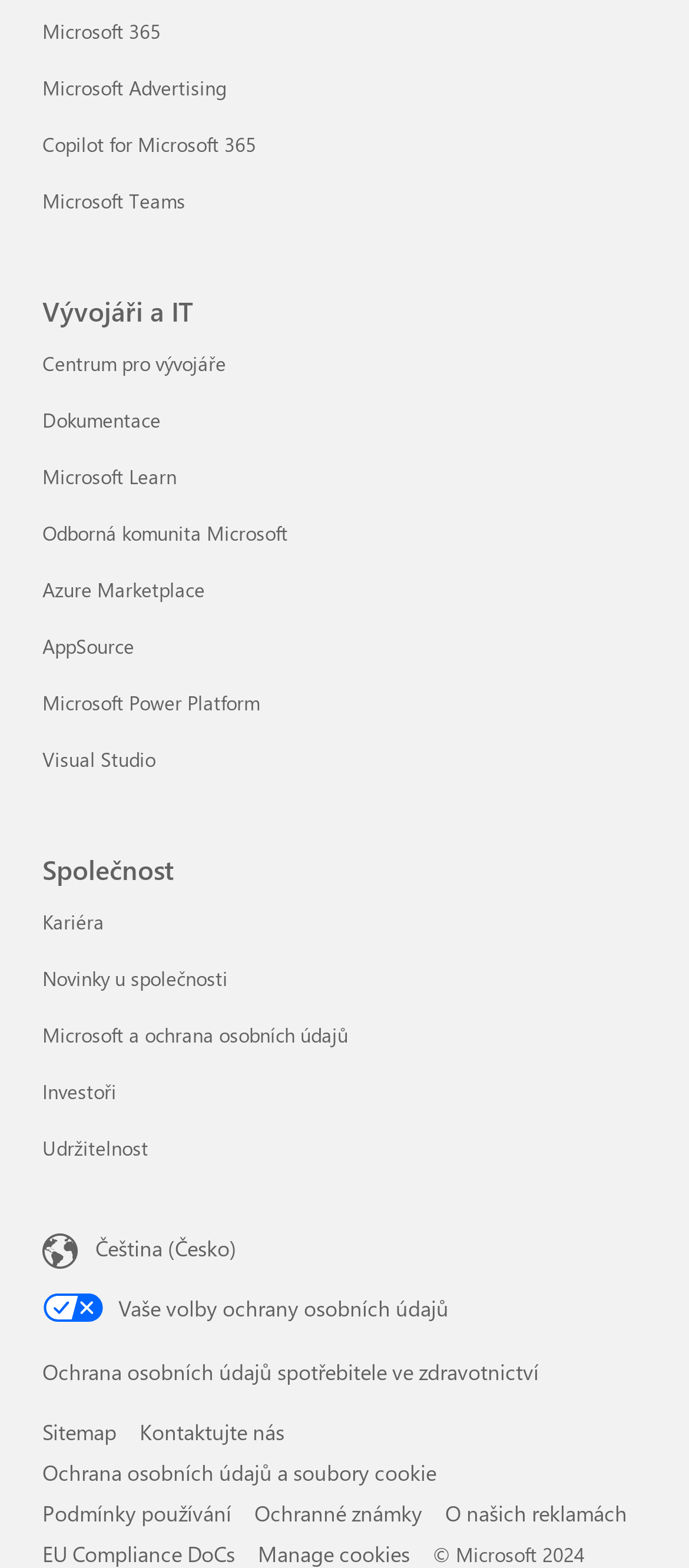Please locate the bounding box coordinates of the region I need to click to follow this instruction: "View career opportunities".

[0.062, 0.579, 0.151, 0.596]